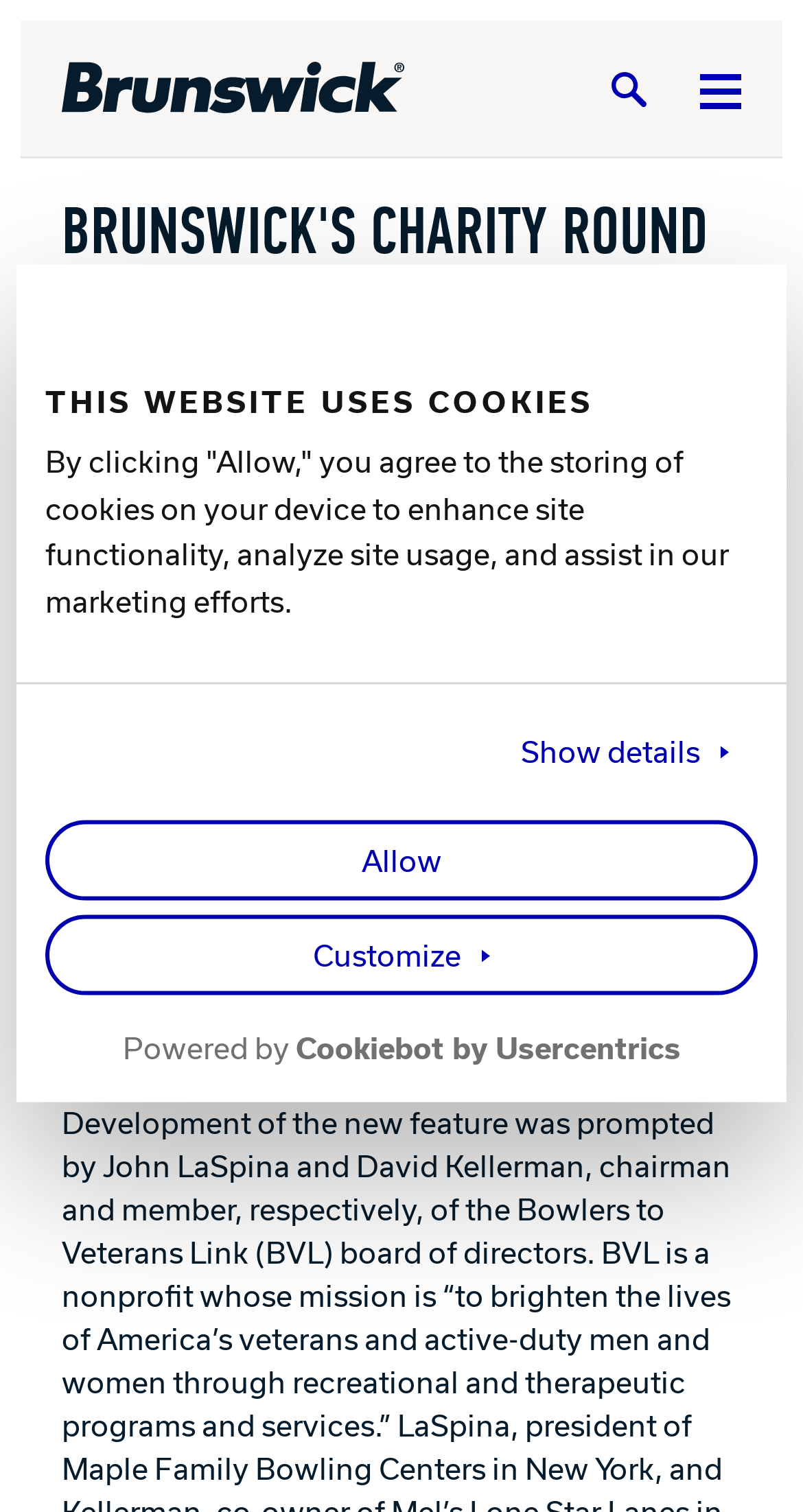What is the average traffic increase in Sync centers?
Answer briefly with a single word or phrase based on the image.

16% from 2019